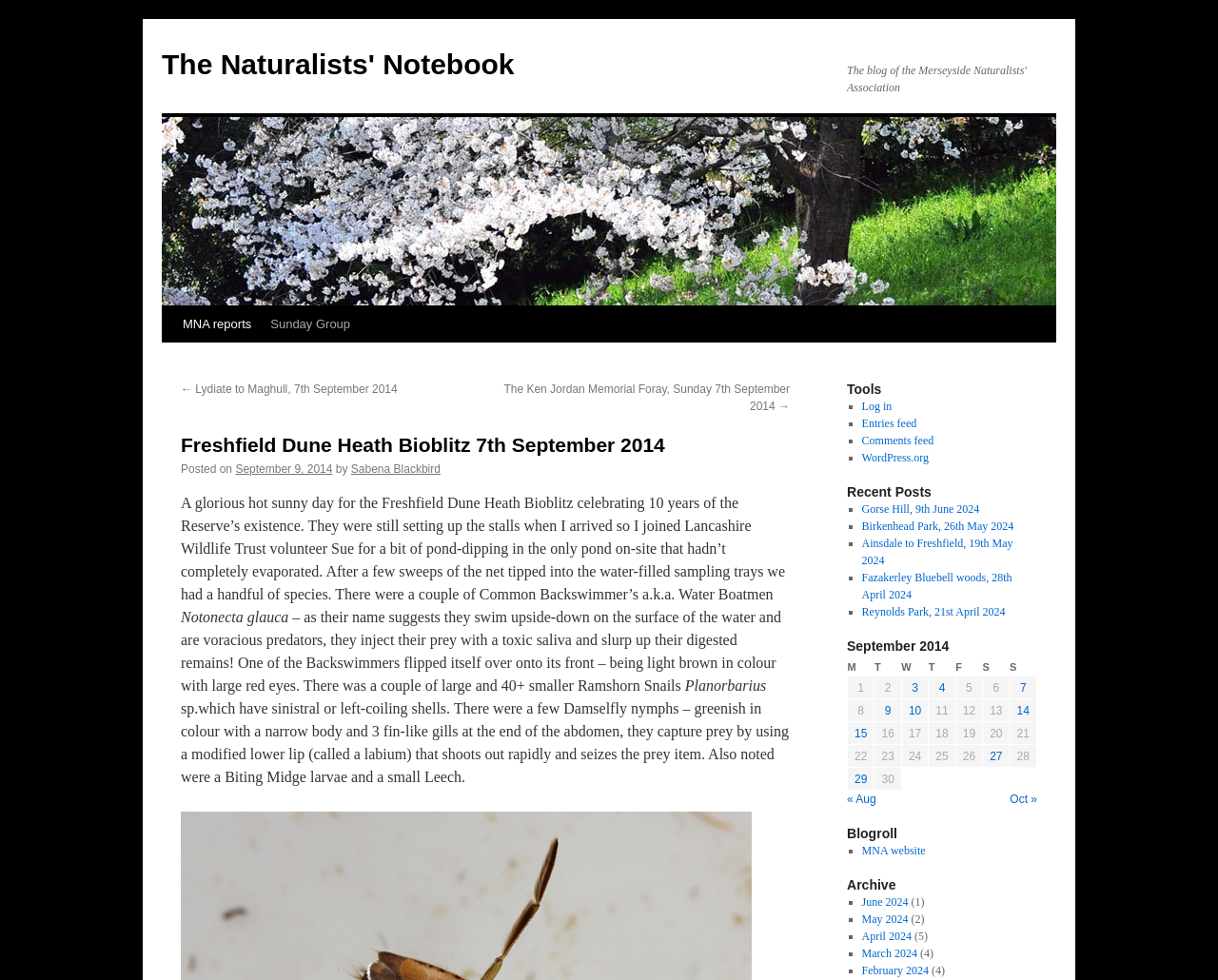Provide the bounding box coordinates of the section that needs to be clicked to accomplish the following instruction: "Go to the 'Sunday Group' page."

[0.214, 0.313, 0.295, 0.35]